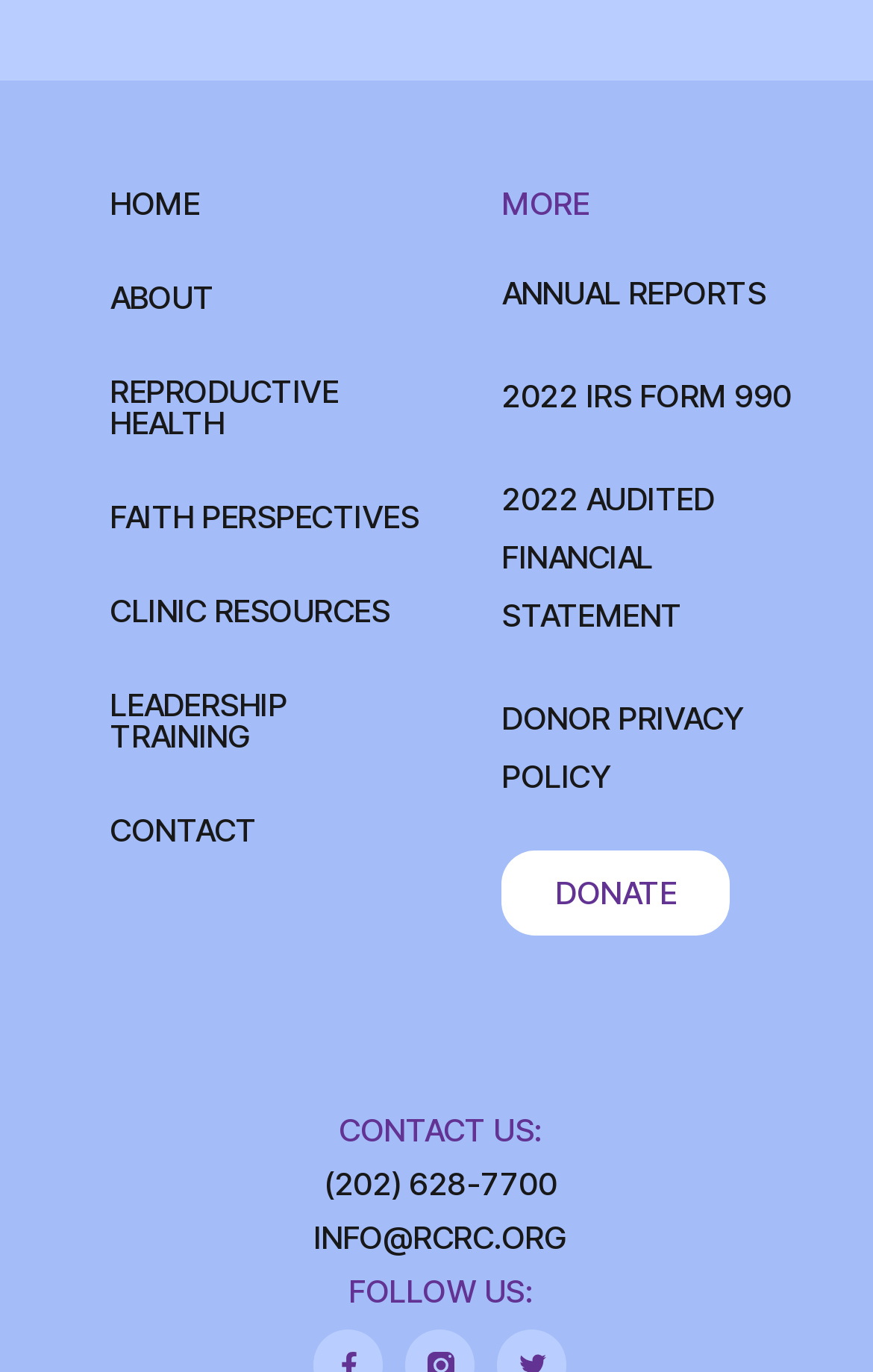Please identify the bounding box coordinates for the region that you need to click to follow this instruction: "go to home page".

[0.126, 0.138, 0.496, 0.16]